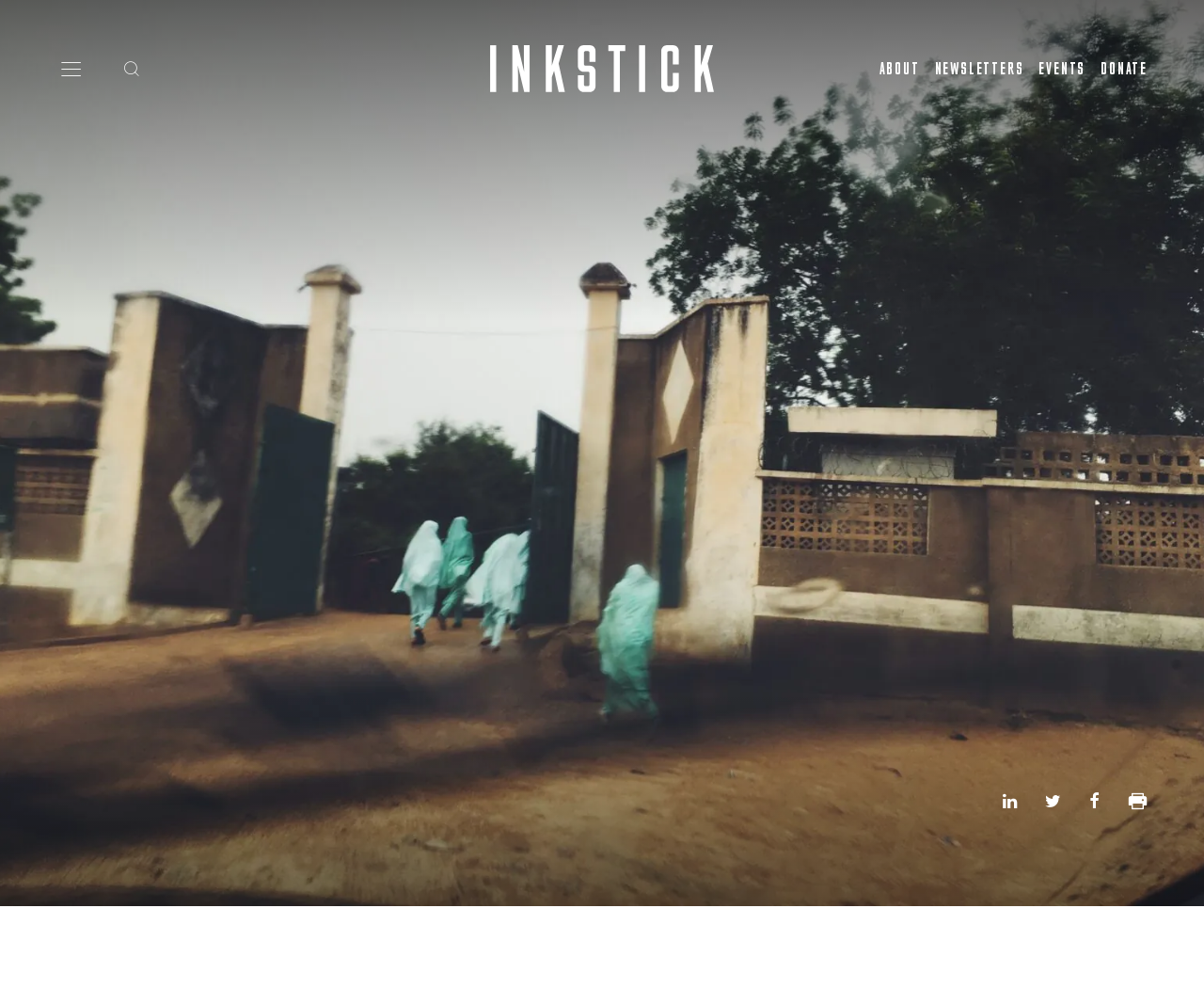Can you find the bounding box coordinates for the element to click on to achieve the instruction: "Search for something"?

[0.097, 0.054, 0.122, 0.085]